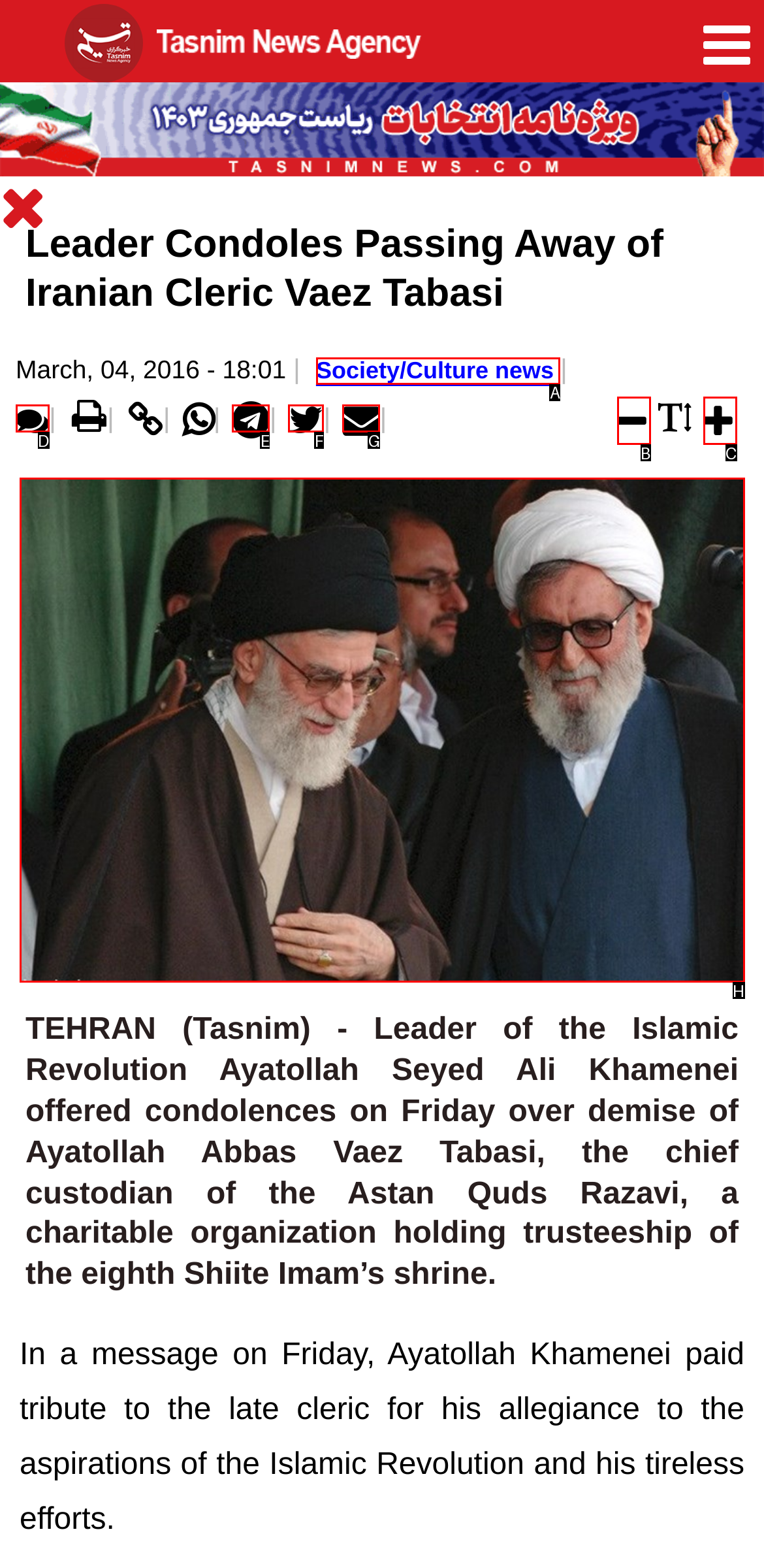Select the letter of the UI element you need to click to complete this task: Make a public comment.

None